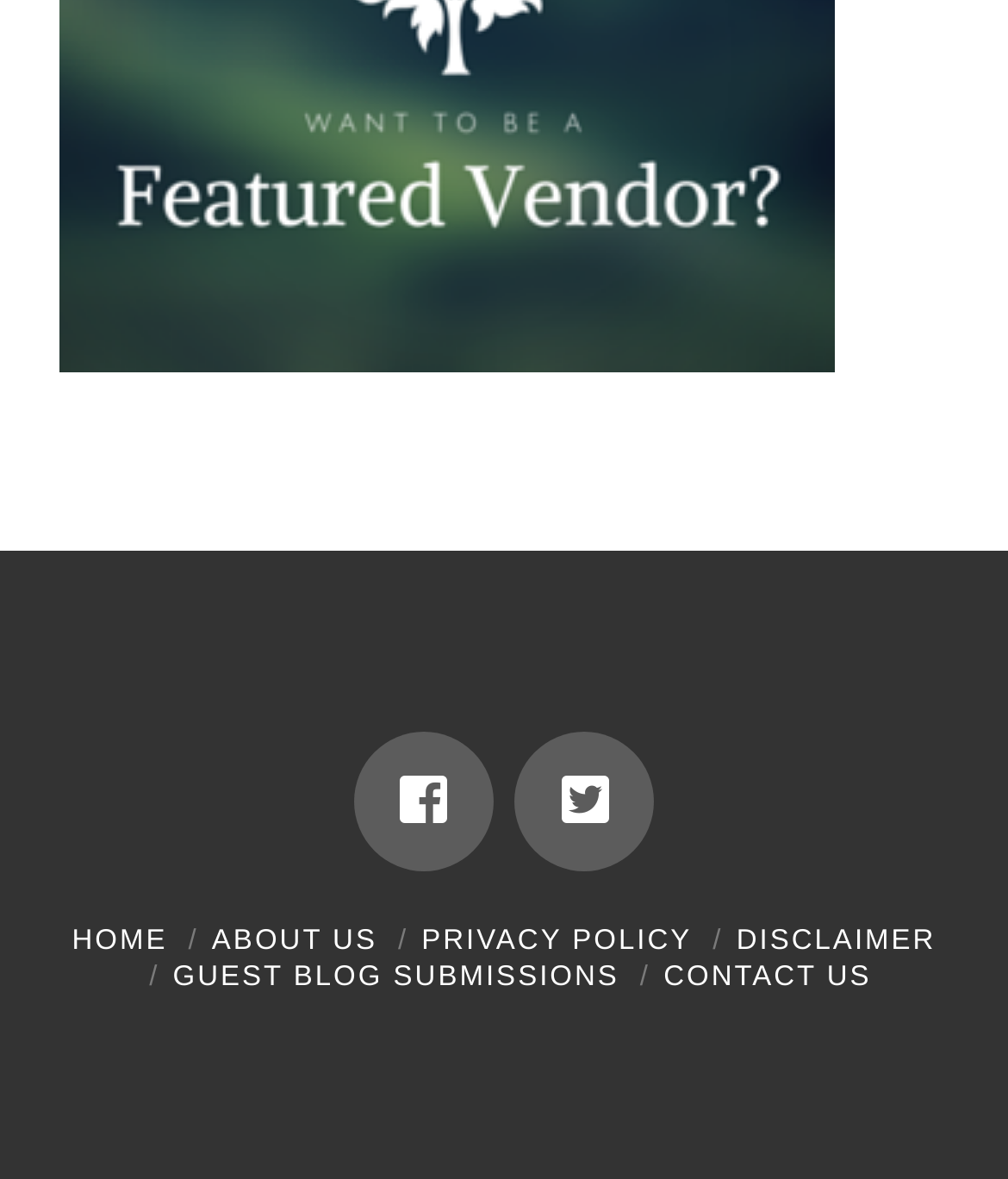Can you find the bounding box coordinates for the element that needs to be clicked to execute this instruction: "read PRIVACY POLICY"? The coordinates should be given as four float numbers between 0 and 1, i.e., [left, top, right, bottom].

[0.418, 0.785, 0.687, 0.812]